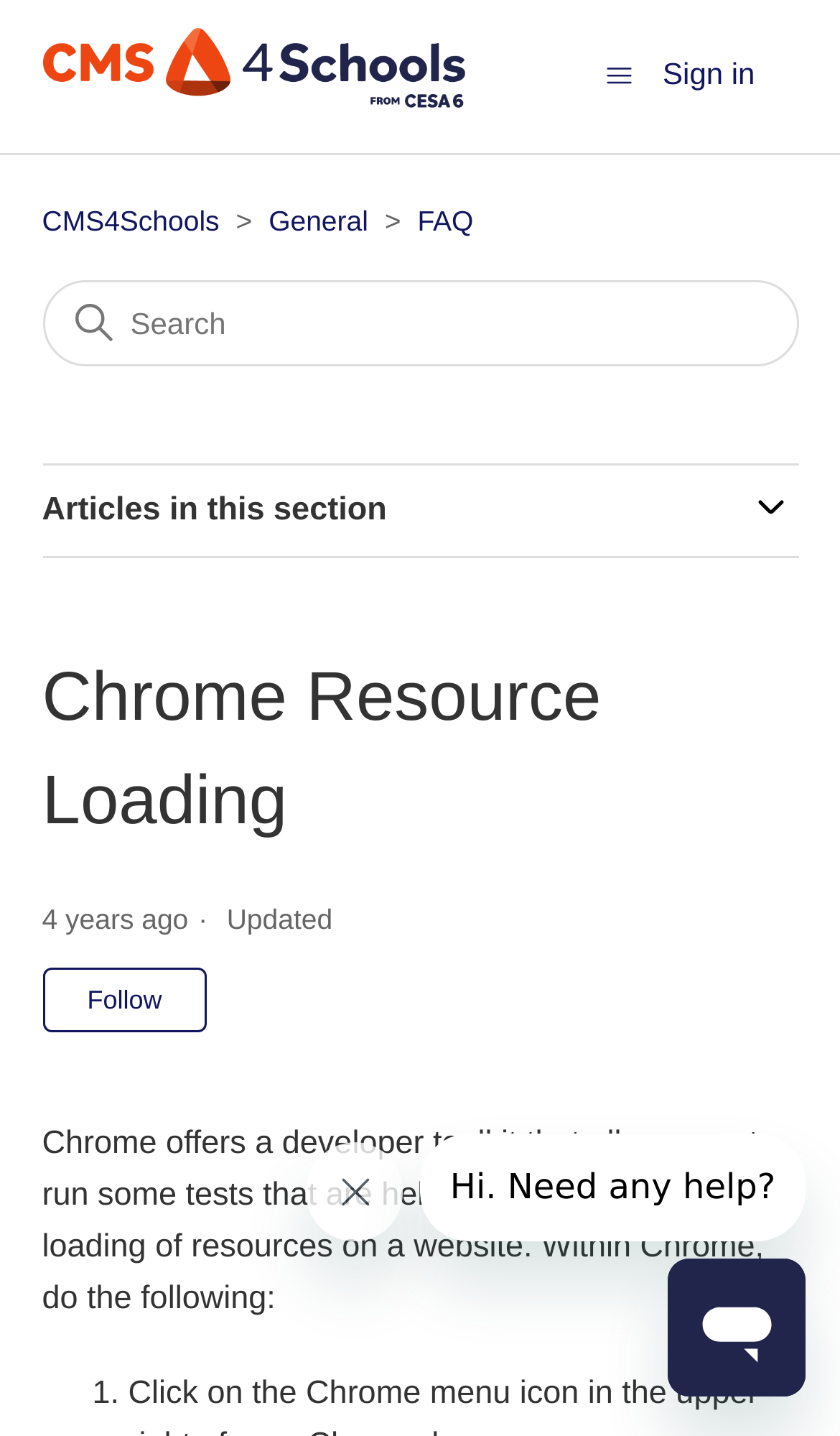Using the description "Investment, Bursa & IPO41", locate and provide the bounding box of the UI element.

None